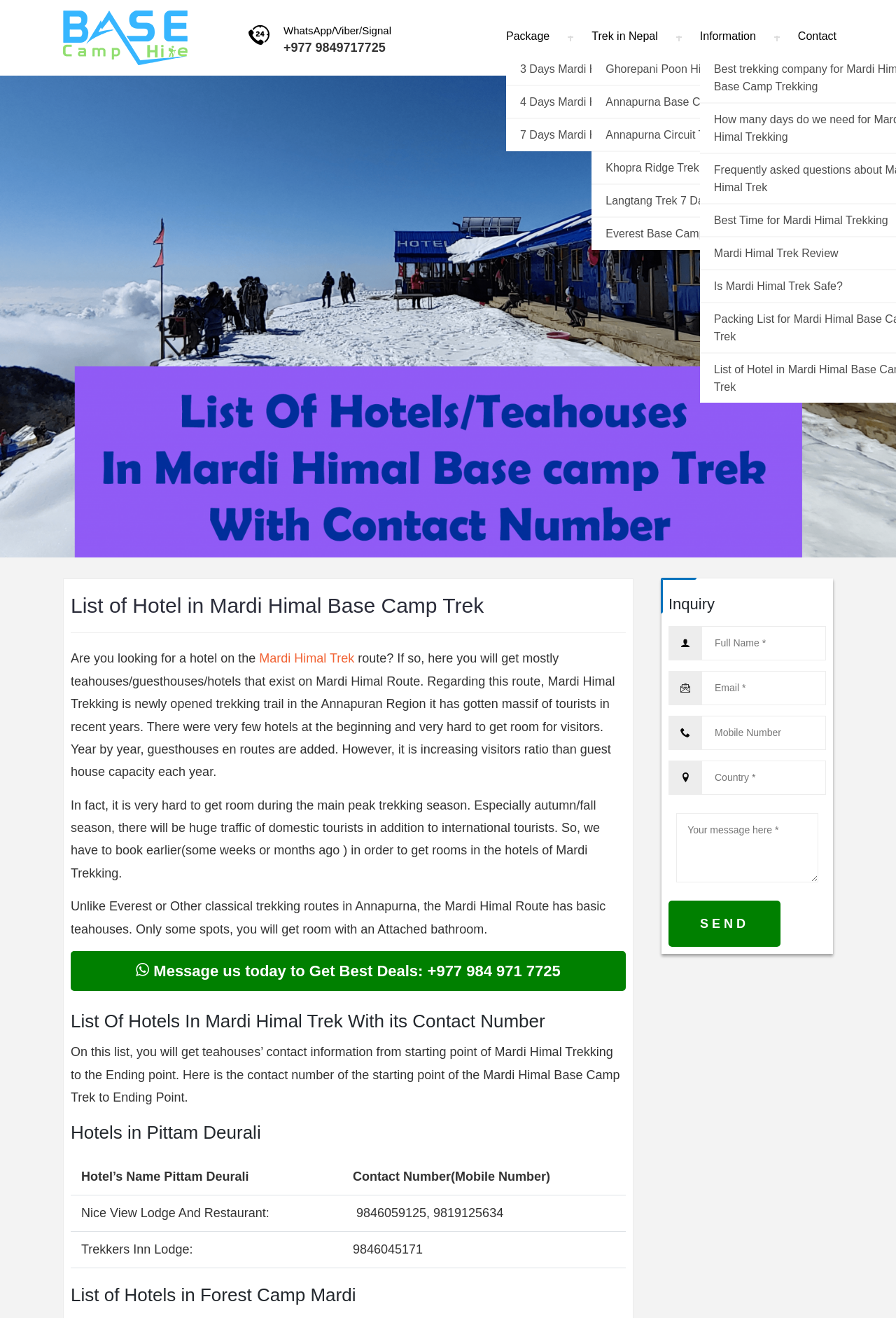Give a concise answer of one word or phrase to the question: 
What is the purpose of the 'Inquiry' section on the webpage?

To send a message